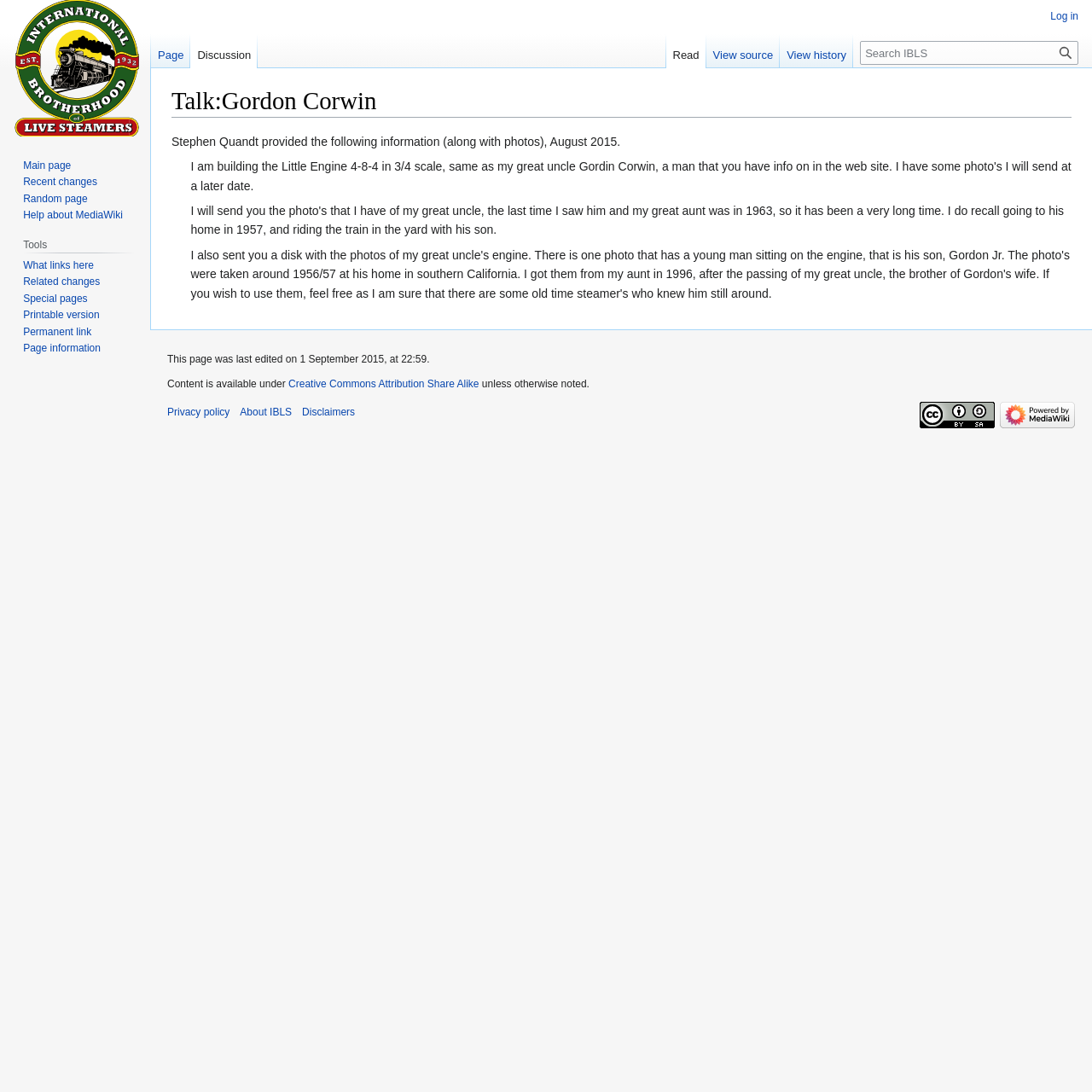What is the purpose of the 'Search' button?
Answer the question with a single word or phrase by looking at the picture.

To search IBLS